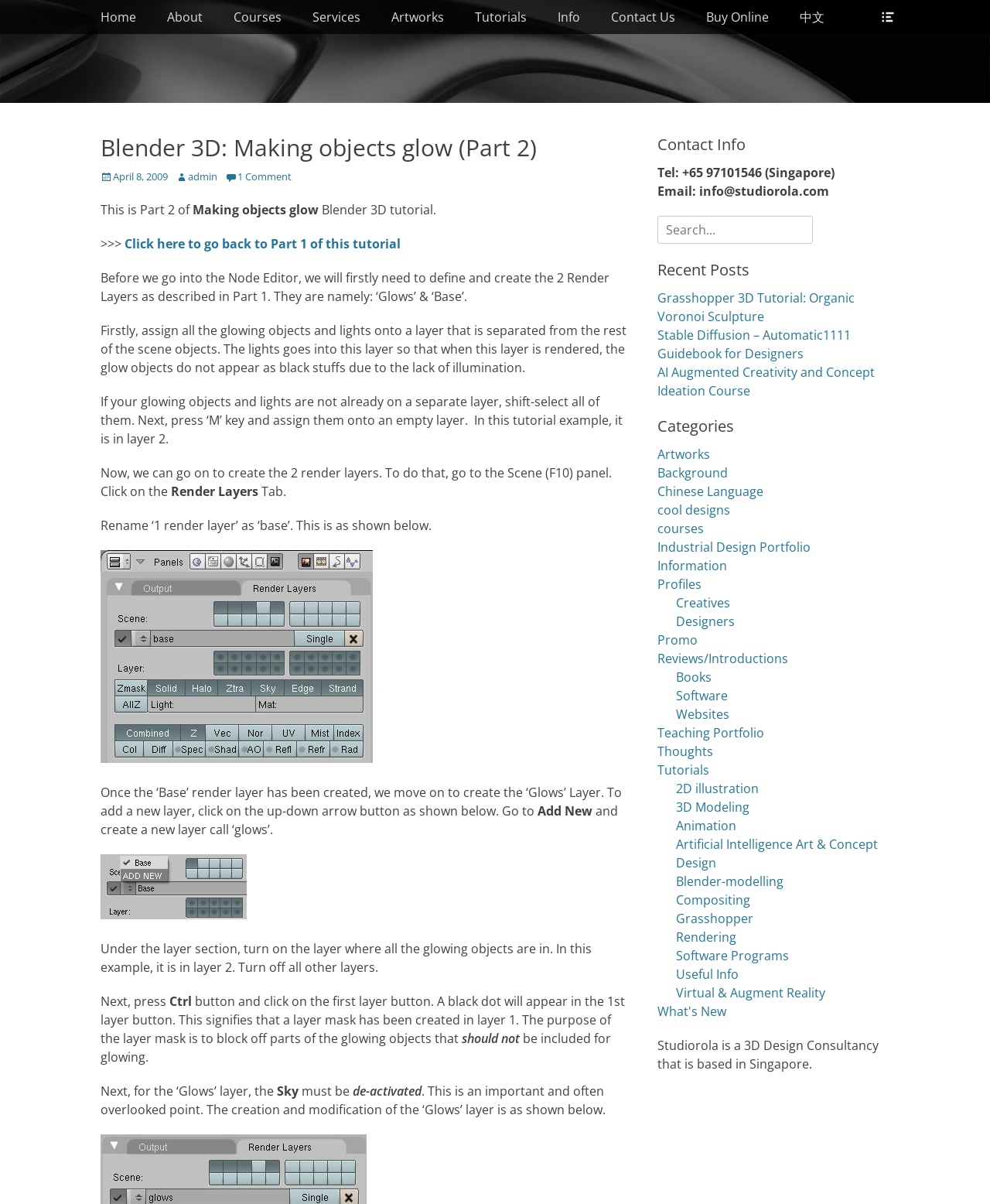What is the title of this tutorial?
Look at the image and respond to the question as thoroughly as possible.

The title of this tutorial can be found at the top of the webpage, which is 'Blender 3D: Making objects glow (Part 2)'. This title indicates that the webpage is a tutorial about making objects glow in Blender 3D, and it is the second part of the tutorial.